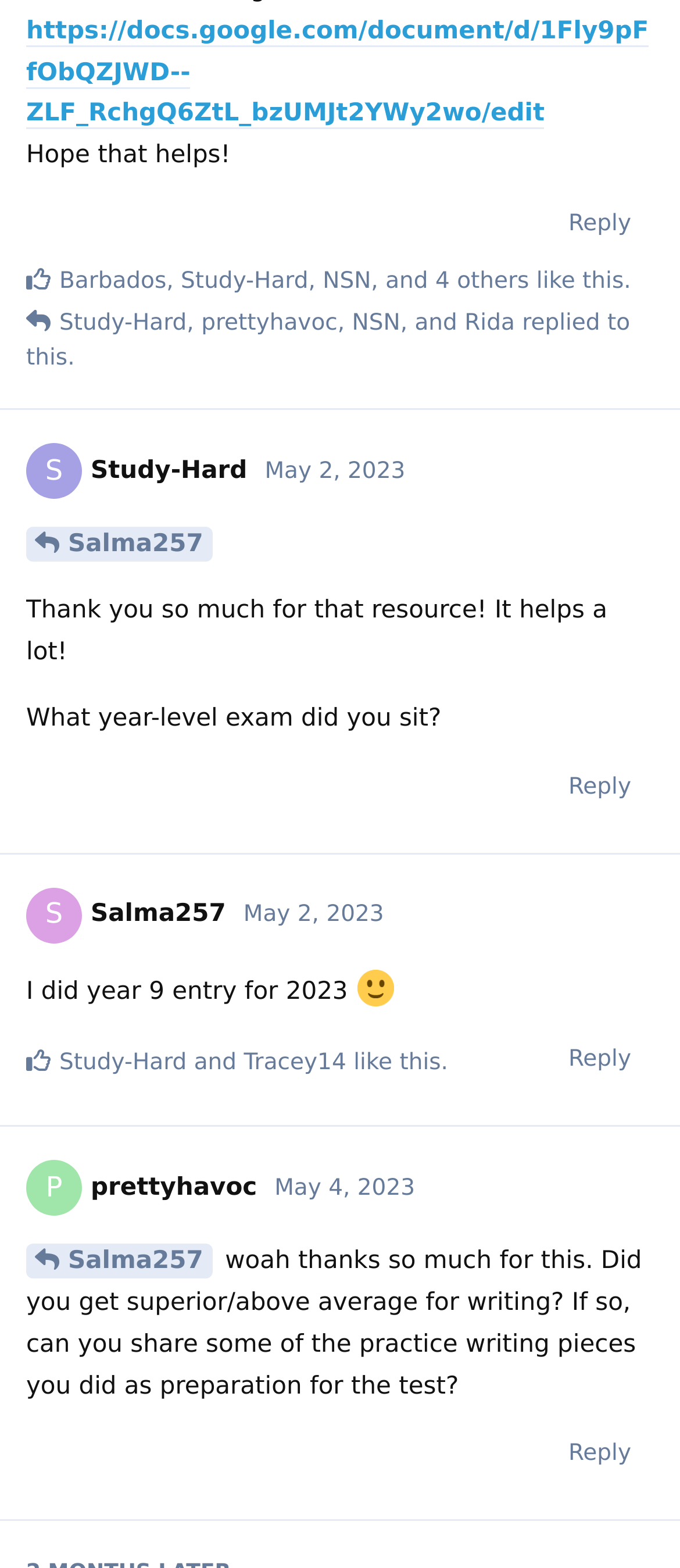Find the bounding box coordinates of the clickable region needed to perform the following instruction: "Click the link 'Study-Hard'". The coordinates should be provided as four float numbers between 0 and 1, i.e., [left, top, right, bottom].

[0.266, 0.169, 0.453, 0.191]